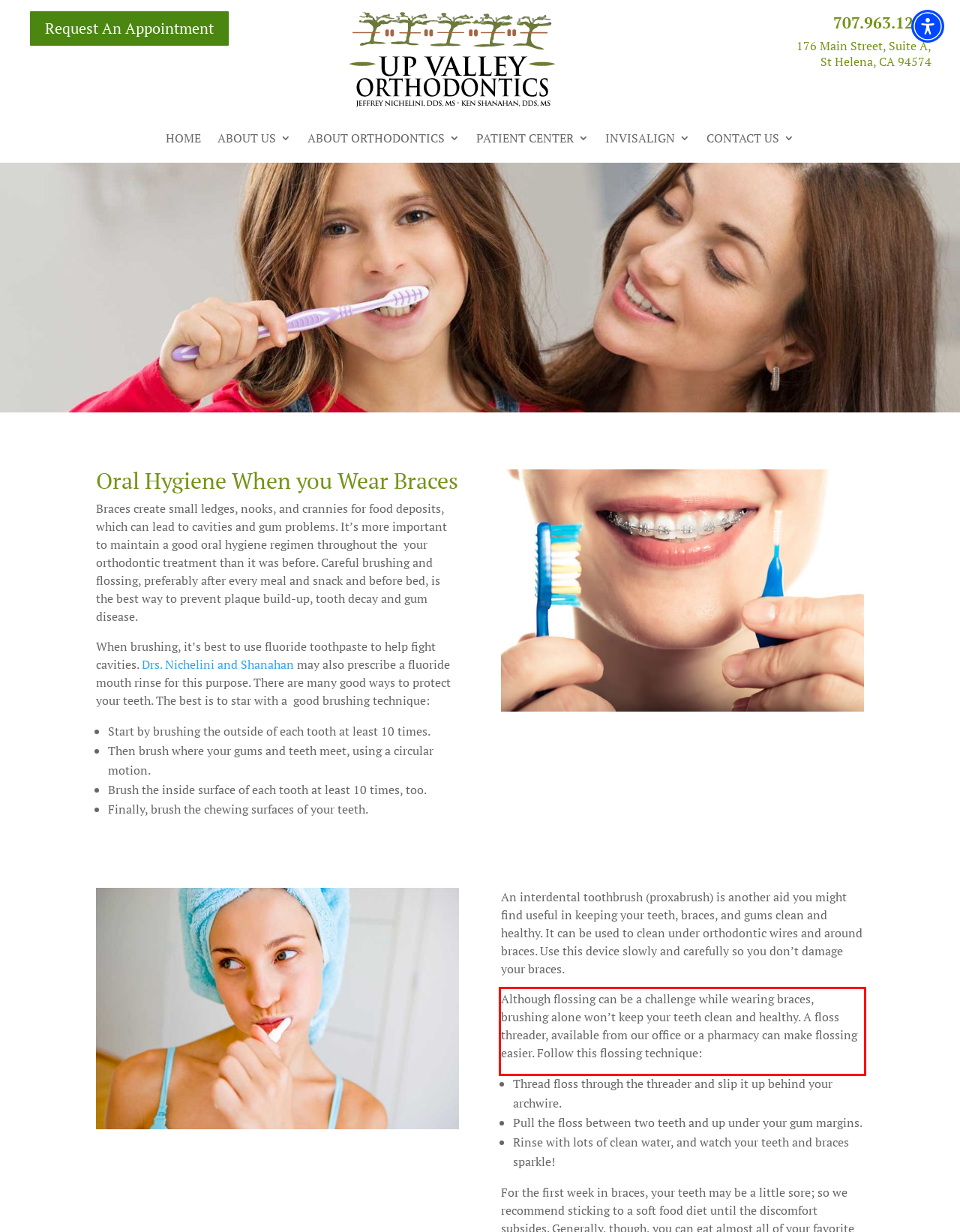From the given screenshot of a webpage, identify the red bounding box and extract the text content within it.

Although flossing can be a challenge while wearing braces, brushing alone won’t keep your teeth clean and healthy. A floss threader, available from our office or a pharmacy can make flossing easier. Follow this flossing technique: